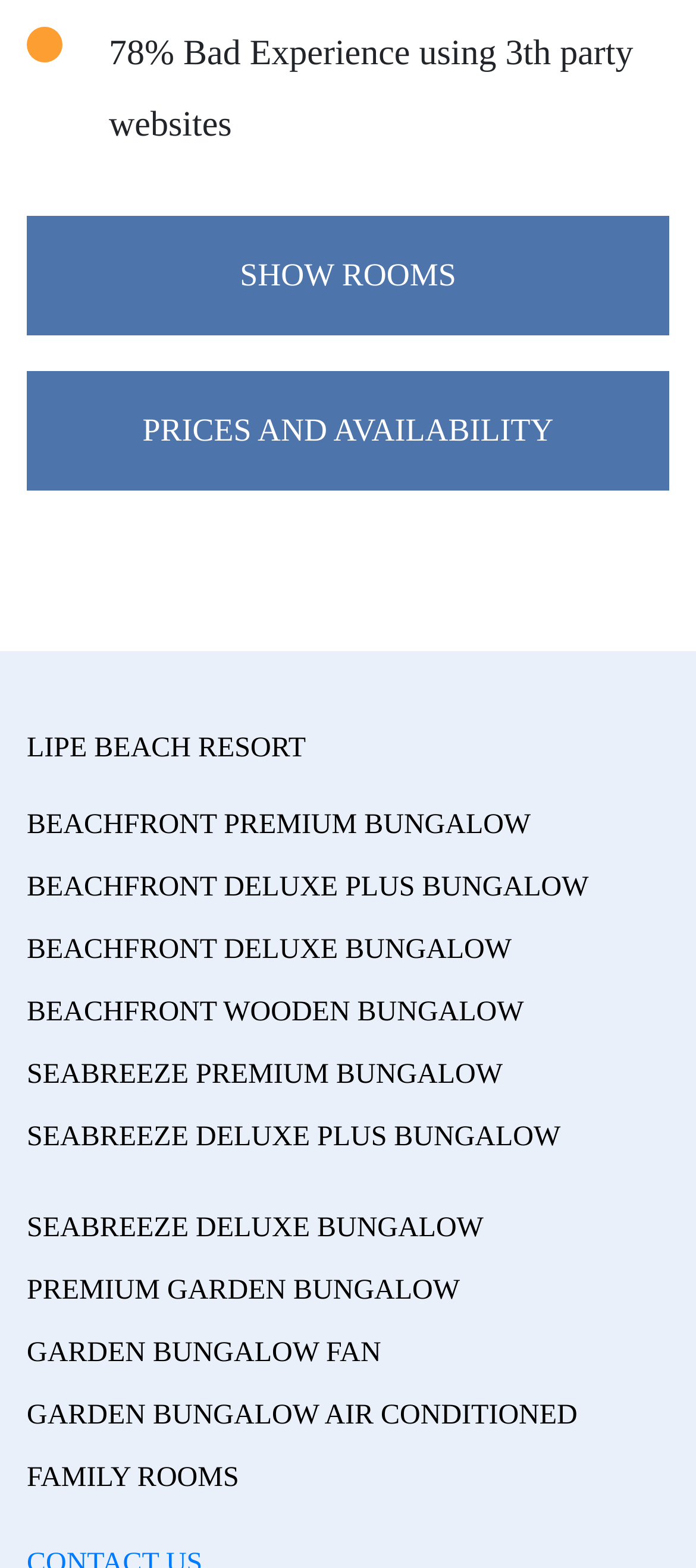What is the first room type listed?
Refer to the image and provide a one-word or short phrase answer.

Beachfront Premium Bungalow